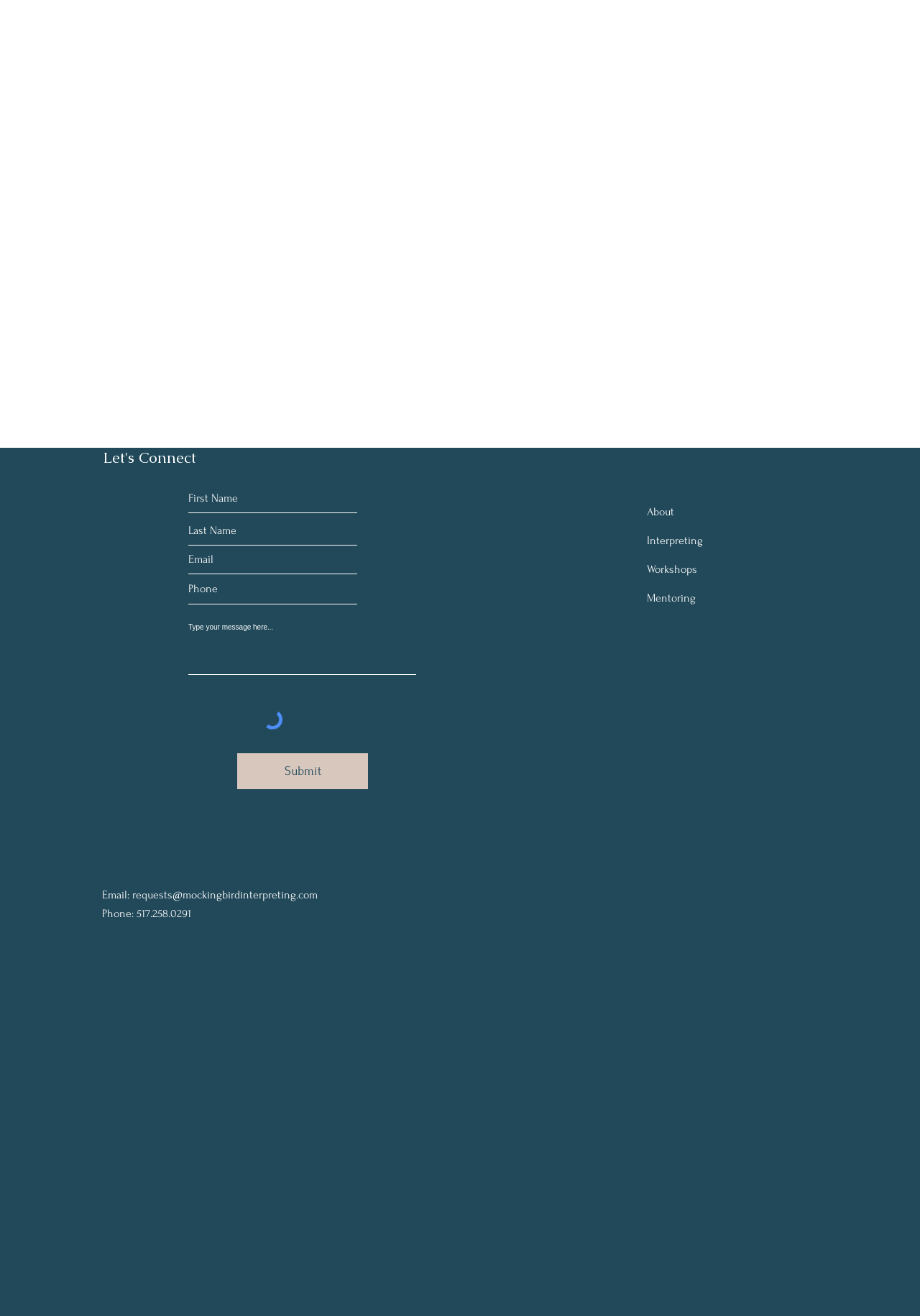Pinpoint the bounding box coordinates of the element you need to click to execute the following instruction: "Visit the SEO page". The bounding box should be represented by four float numbers between 0 and 1, in the format [left, top, right, bottom].

None